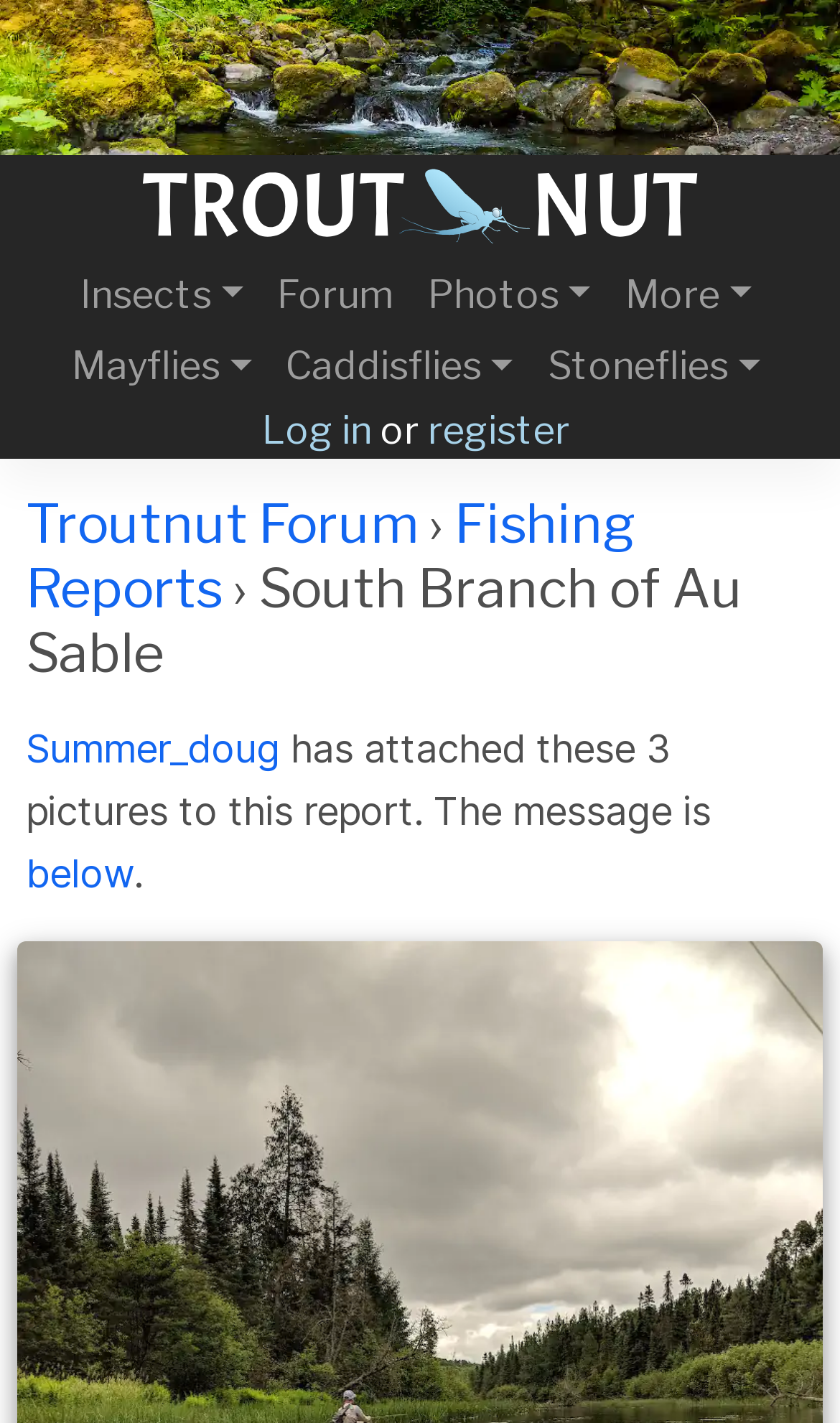Using the description: "Fishing Reports", identify the bounding box of the corresponding UI element in the screenshot.

[0.031, 0.346, 0.756, 0.436]